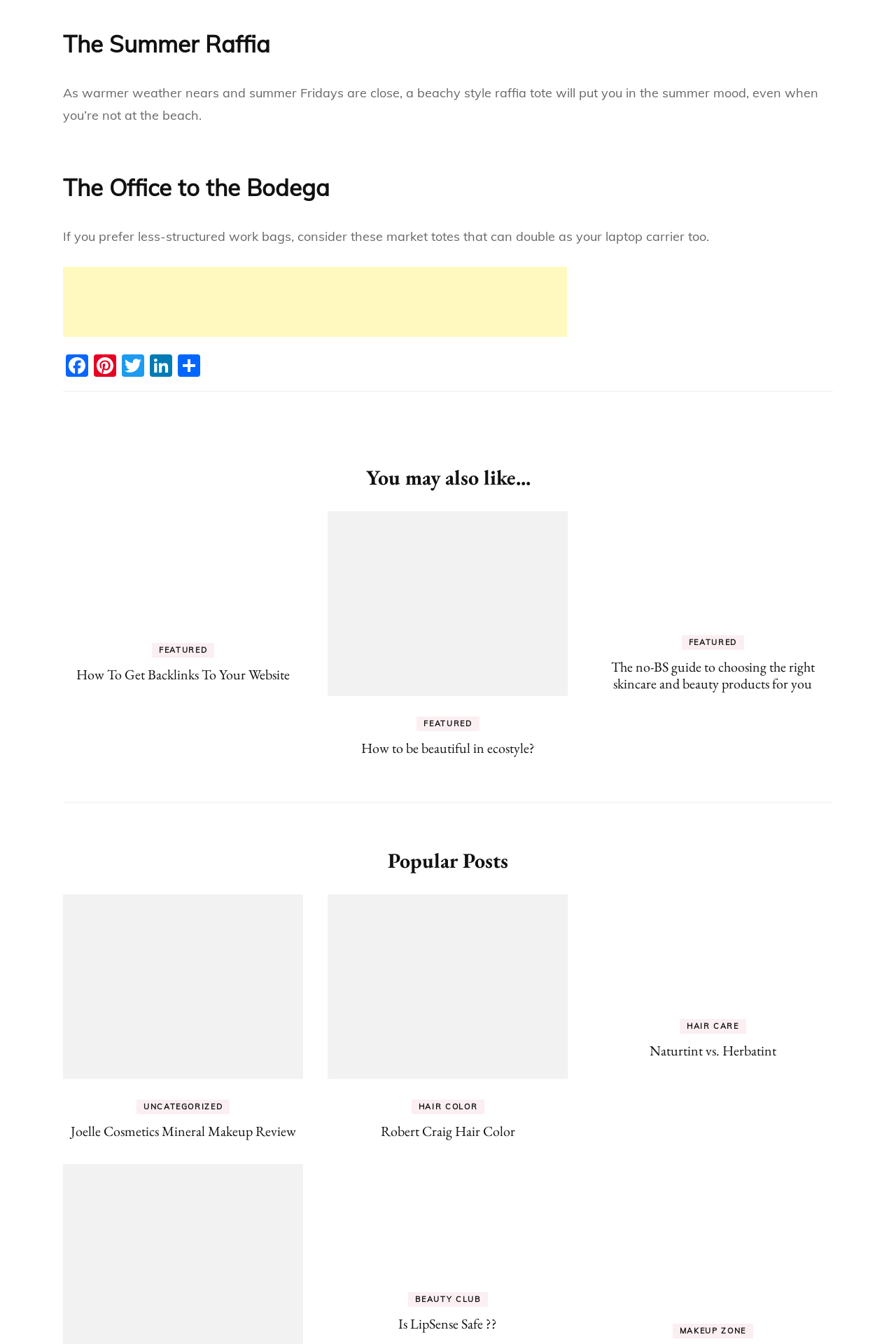Identify the bounding box coordinates of the region that needs to be clicked to carry out this instruction: "Check the post about Is LipSense Safe??". Provide these coordinates as four float numbers ranging from 0 to 1, i.e., [left, top, right, bottom].

[0.366, 0.979, 0.634, 0.991]